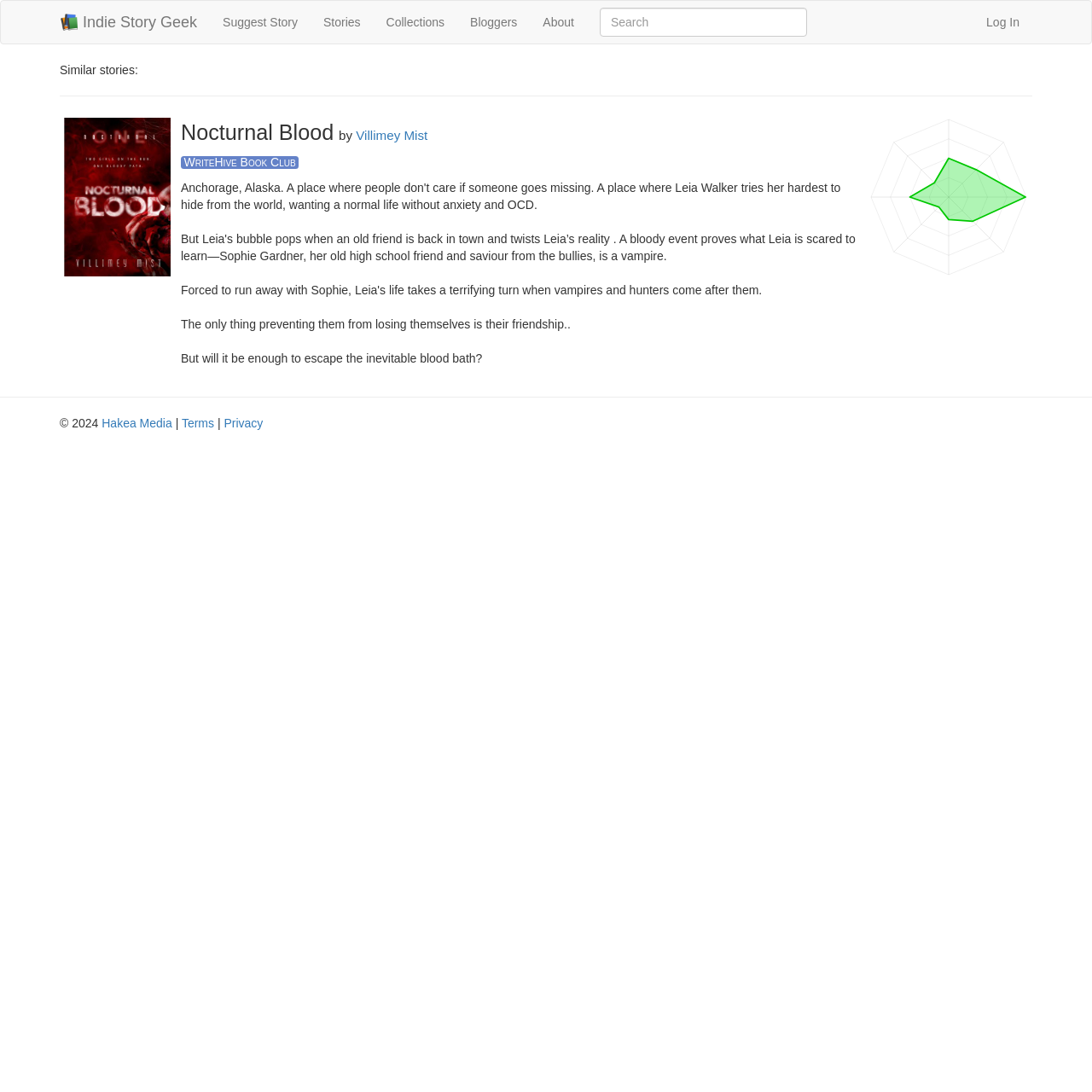What is the name of the first story?
Please use the image to provide a one-word or short phrase answer.

Nocturnal Blood